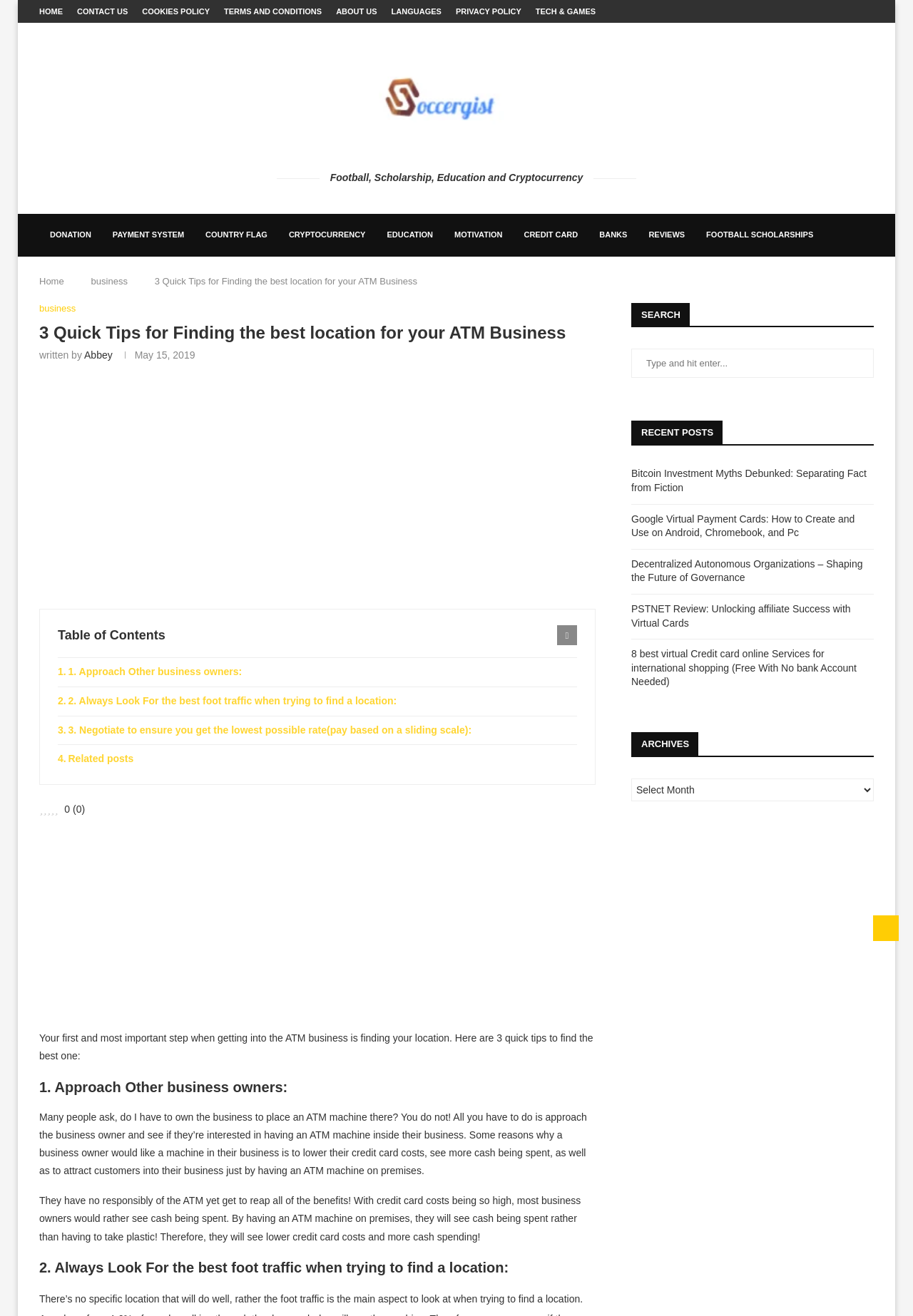Using the information in the image, could you please answer the following question in detail:
What is the third tip for finding a location for an ATM business?

The third tip can be found in the table of contents, where it says '. 3. Negotiate to ensure you get the lowest possible rate(pay based on a sliding scale):'.